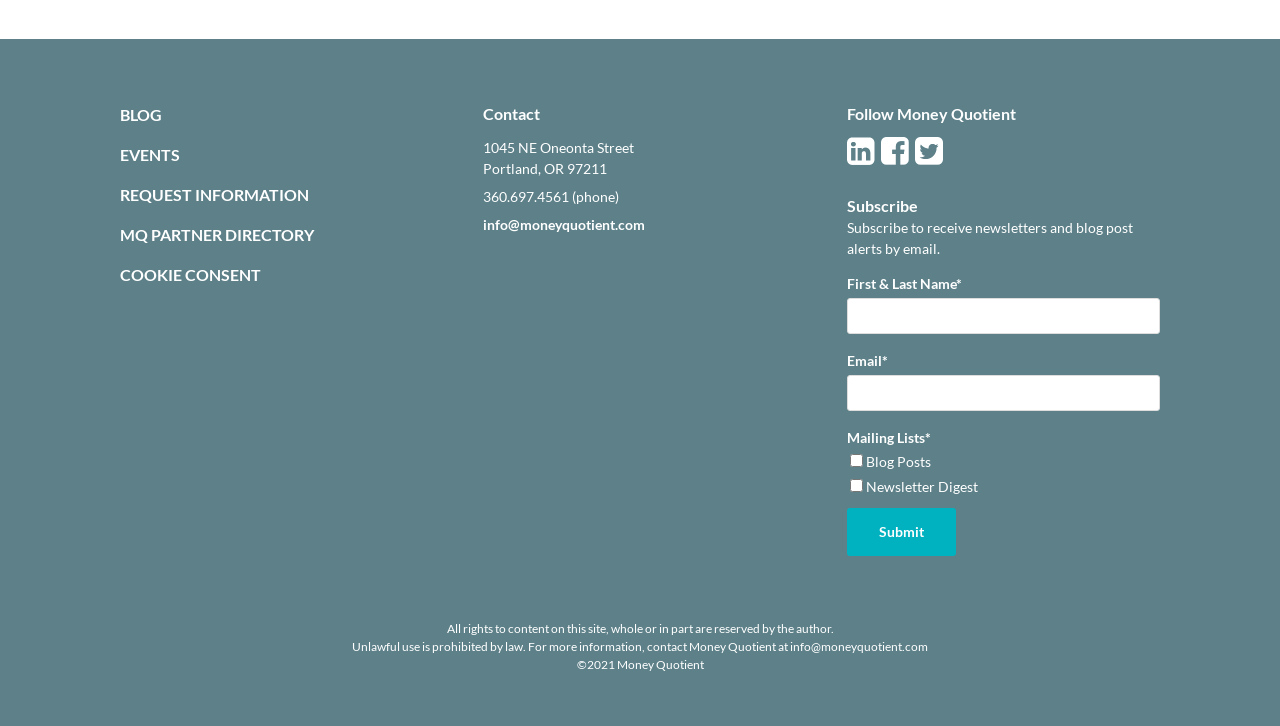Find the bounding box coordinates for the HTML element specified by: "MQ Partner Directory".

[0.094, 0.31, 0.245, 0.336]